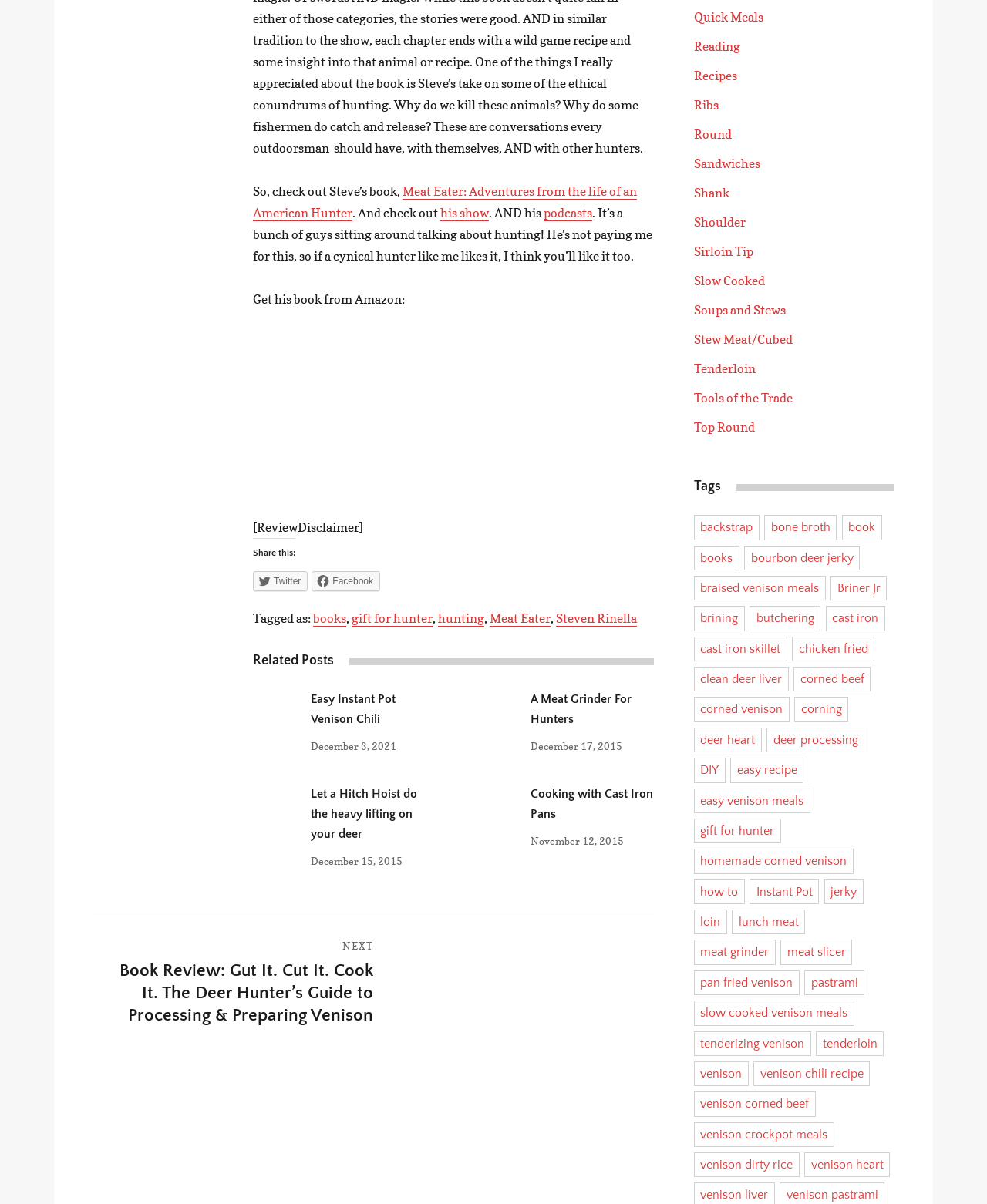Please specify the bounding box coordinates of the clickable region necessary for completing the following instruction: "Read the review disclaimer". The coordinates must consist of four float numbers between 0 and 1, i.e., [left, top, right, bottom].

[0.256, 0.432, 0.368, 0.444]